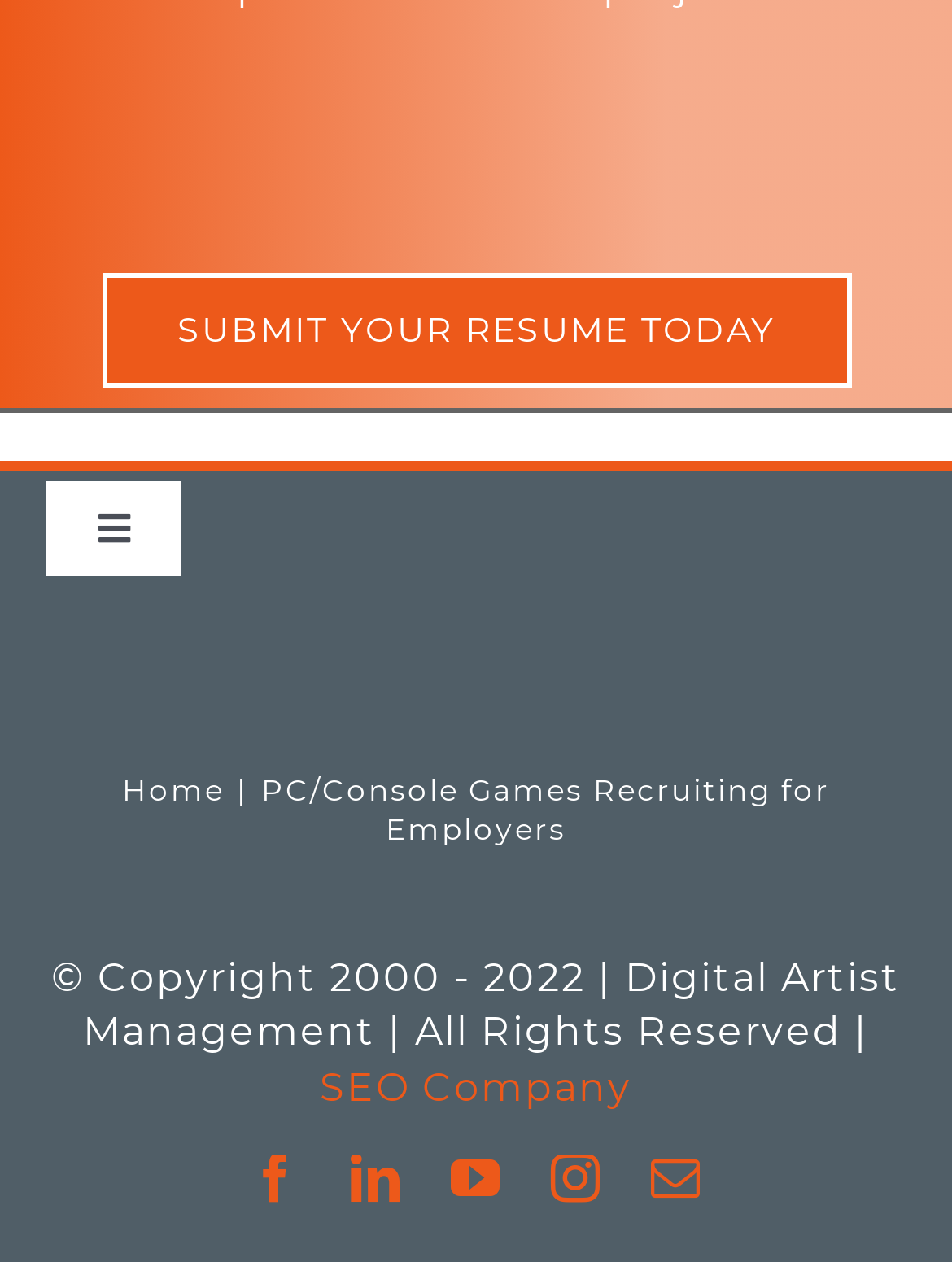Please respond in a single word or phrase: 
What type of games does the company recruit for?

PC/Console Games